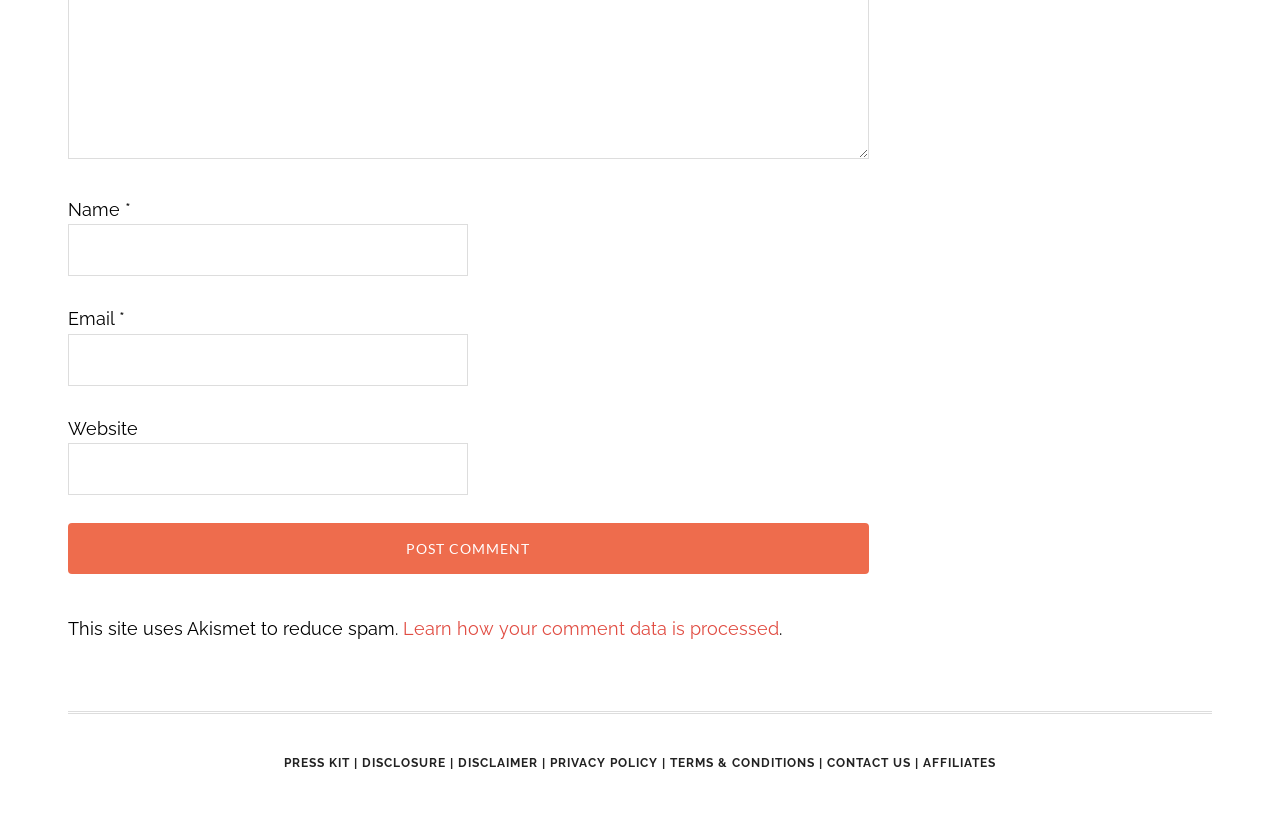What is the purpose of the 'Learn how your comment data is processed' link?
Based on the image, provide your answer in one word or phrase.

To provide information on comment data processing